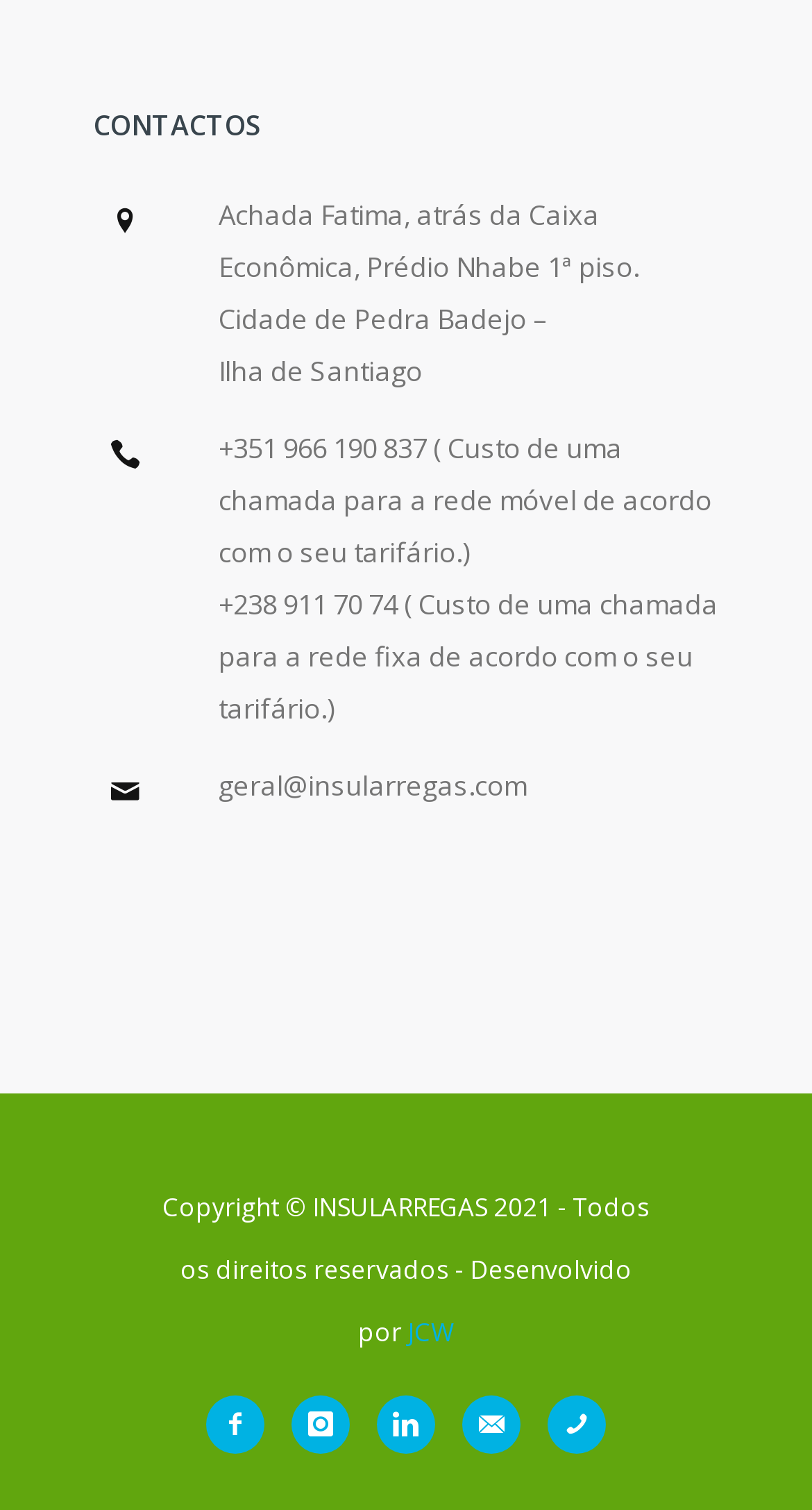Using the webpage screenshot, find the UI element described by JCW. Provide the bounding box coordinates in the format (top-left x, top-left y, bottom-right x, bottom-right y), ensuring all values are floating point numbers between 0 and 1.

[0.503, 0.87, 0.559, 0.894]